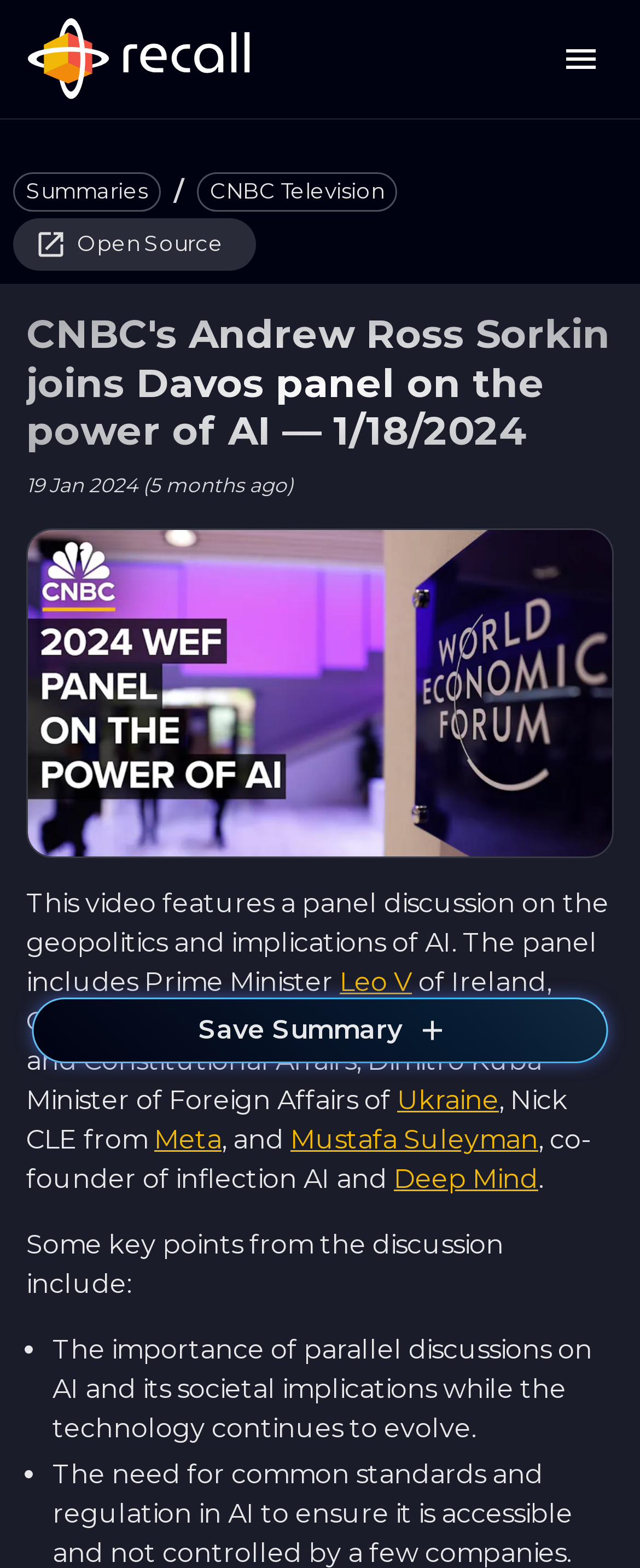Provide your answer to the question using just one word or phrase: How many key points are mentioned in the discussion?

1